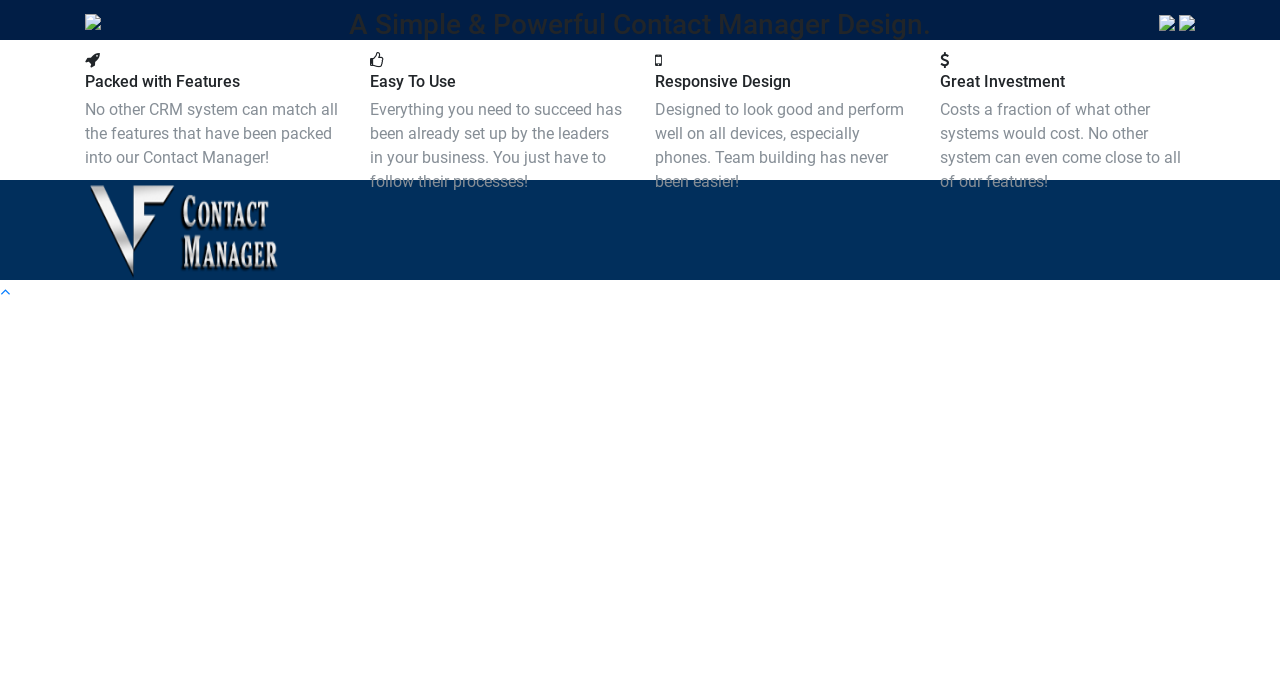Construct a comprehensive caption that outlines the webpage's structure and content.

The webpage is a promotional page for a fully featured admin theme, specifically highlighting its capabilities for building CRM, CMS, and other systems. 

At the top left, there is a link with an accompanying image, followed by a heading that reads "A Simple & Powerful Contact Manager Design." 

To the right of this heading, there are three links, each accompanied by an image. 

Below the top section, there are four main sections, each with a heading and a paragraph of text. The first section has a heading "Packed with Features" and describes the system's capabilities. The second section has a heading "Easy To Use" and explains how the system is set up for success. The third section has a heading "Responsive Design" and highlights the system's performance on all devices. The fourth section has a heading "Great Investment" and compares the system's cost to its features.

At the bottom left, there is a footer logo image. On the bottom left edge, there is a link with a font awesome icon.